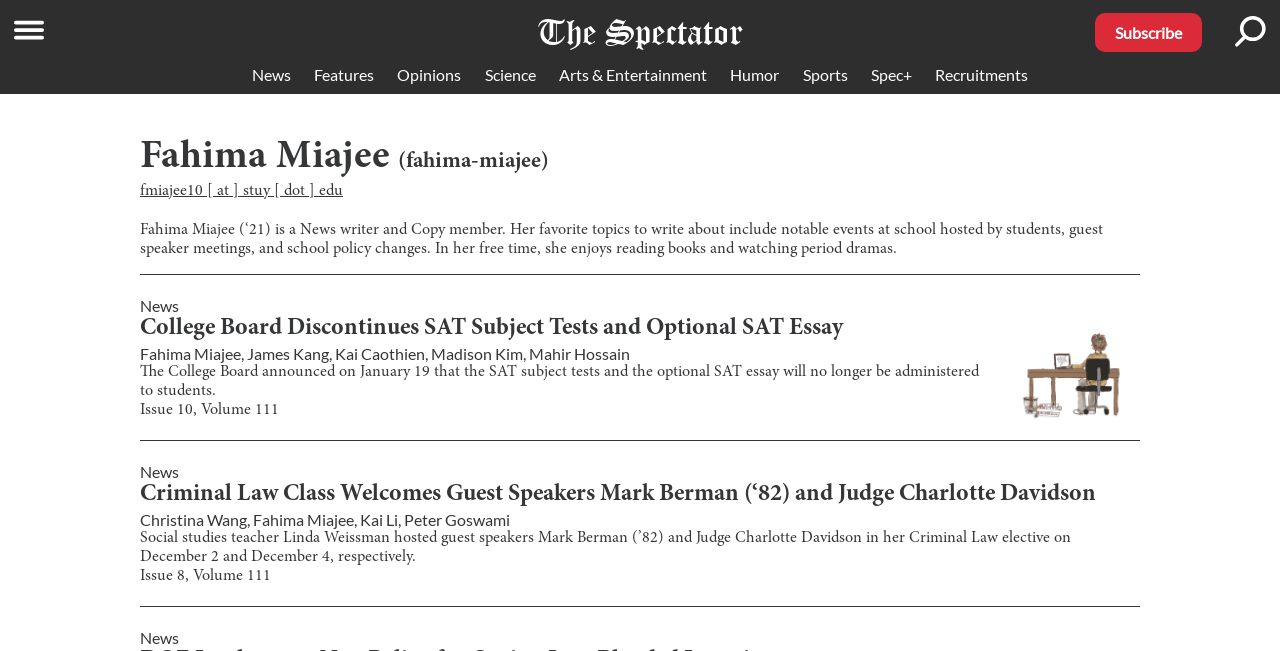How many links are there in the webpage?
Refer to the screenshot and respond with a concise word or phrase.

More than 10